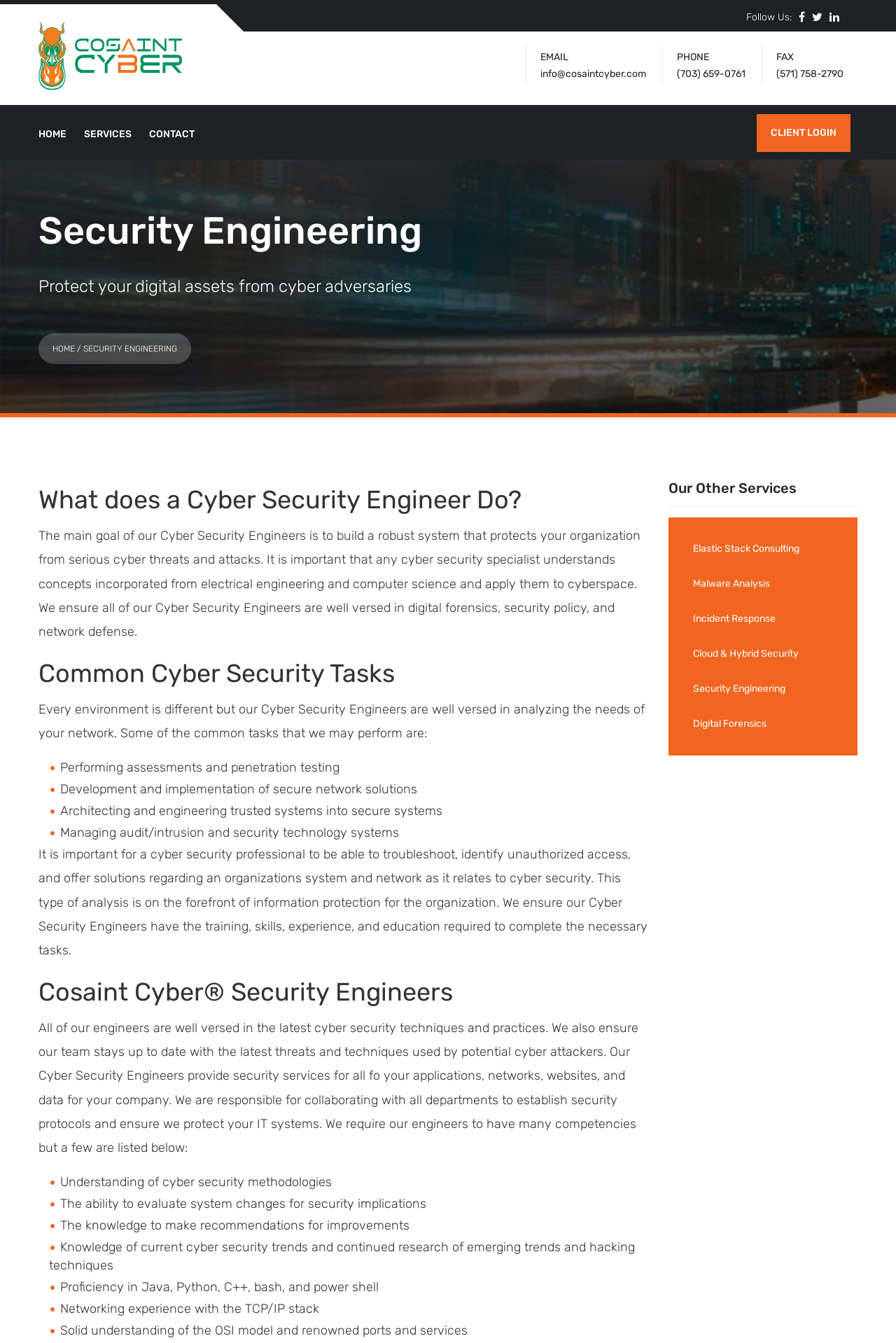Indicate the bounding box coordinates of the clickable region to achieve the following instruction: "Learn about Cyber Security Analysis and Incident Response."

[0.043, 0.013, 0.223, 0.07]